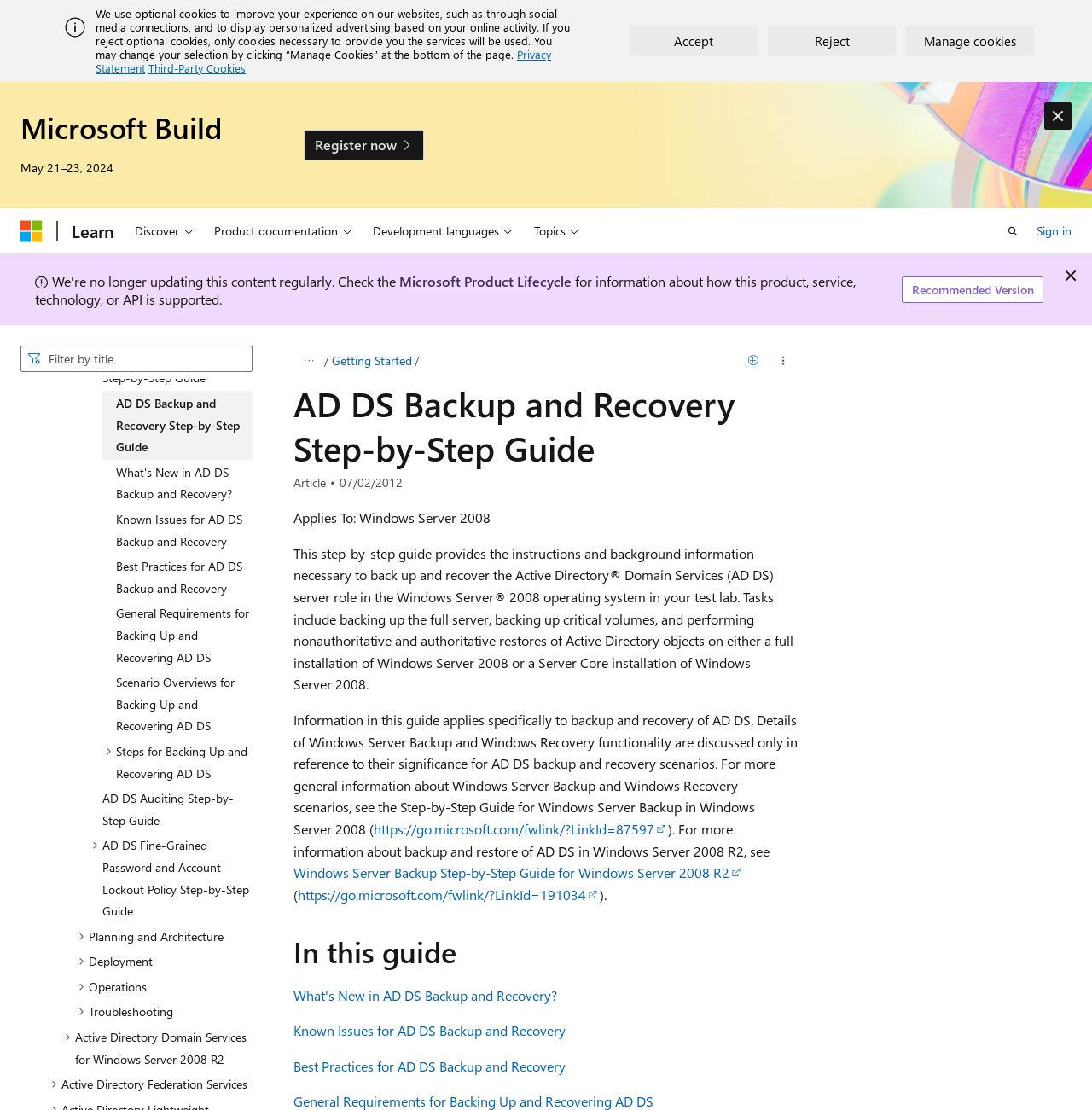Based on the visual content of the image, answer the question thoroughly: What is the operating system mentioned in the webpage?

I found the answer by looking at the static text 'Applies To: Windows Server 2008' on the webpage, which indicates that the guide is applicable to this operating system.